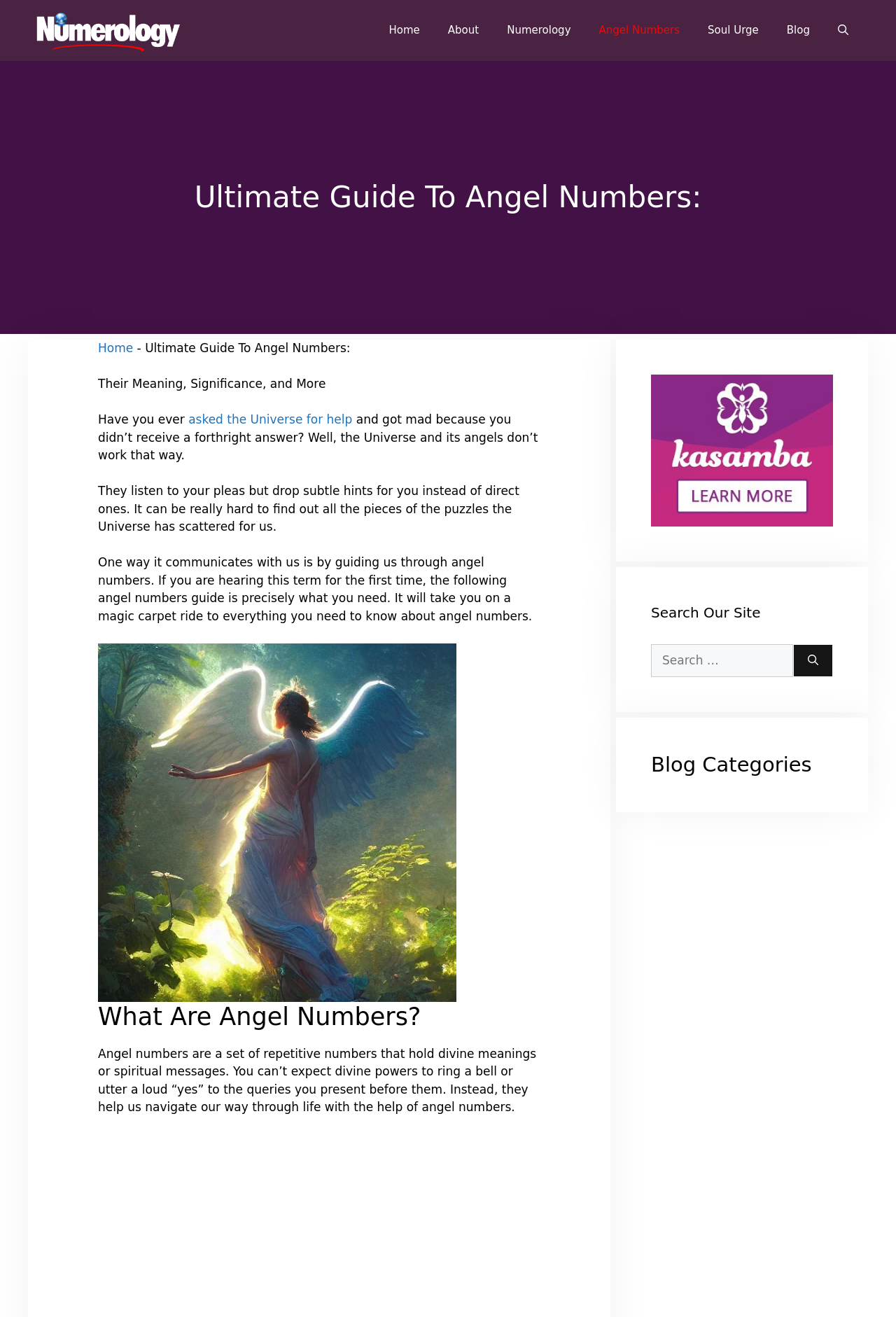Identify and provide the main heading of the webpage.

Ultimate Guide To Angel Numbers: